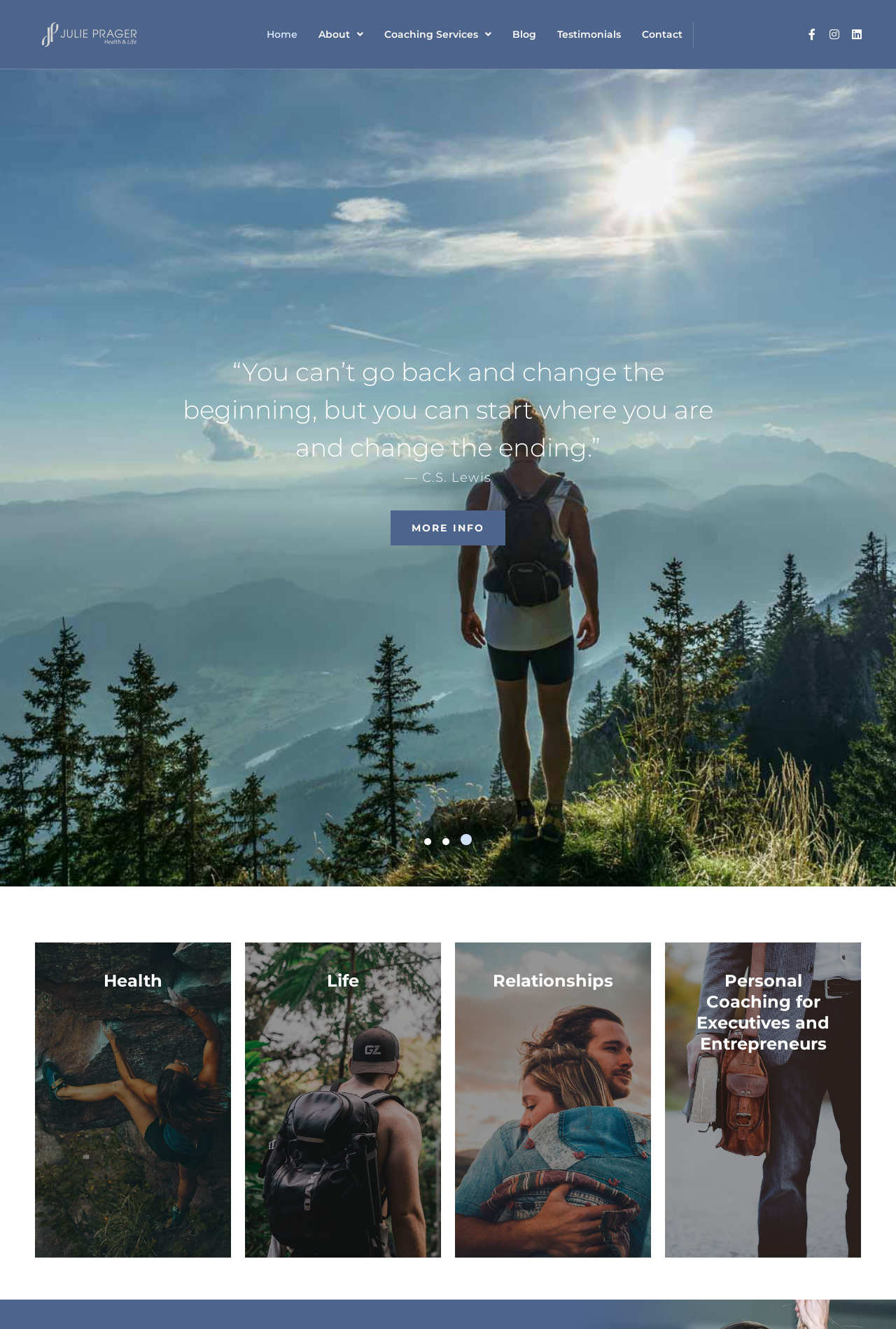What is the main topic of this website?
Refer to the screenshot and respond with a concise word or phrase.

Health and Life